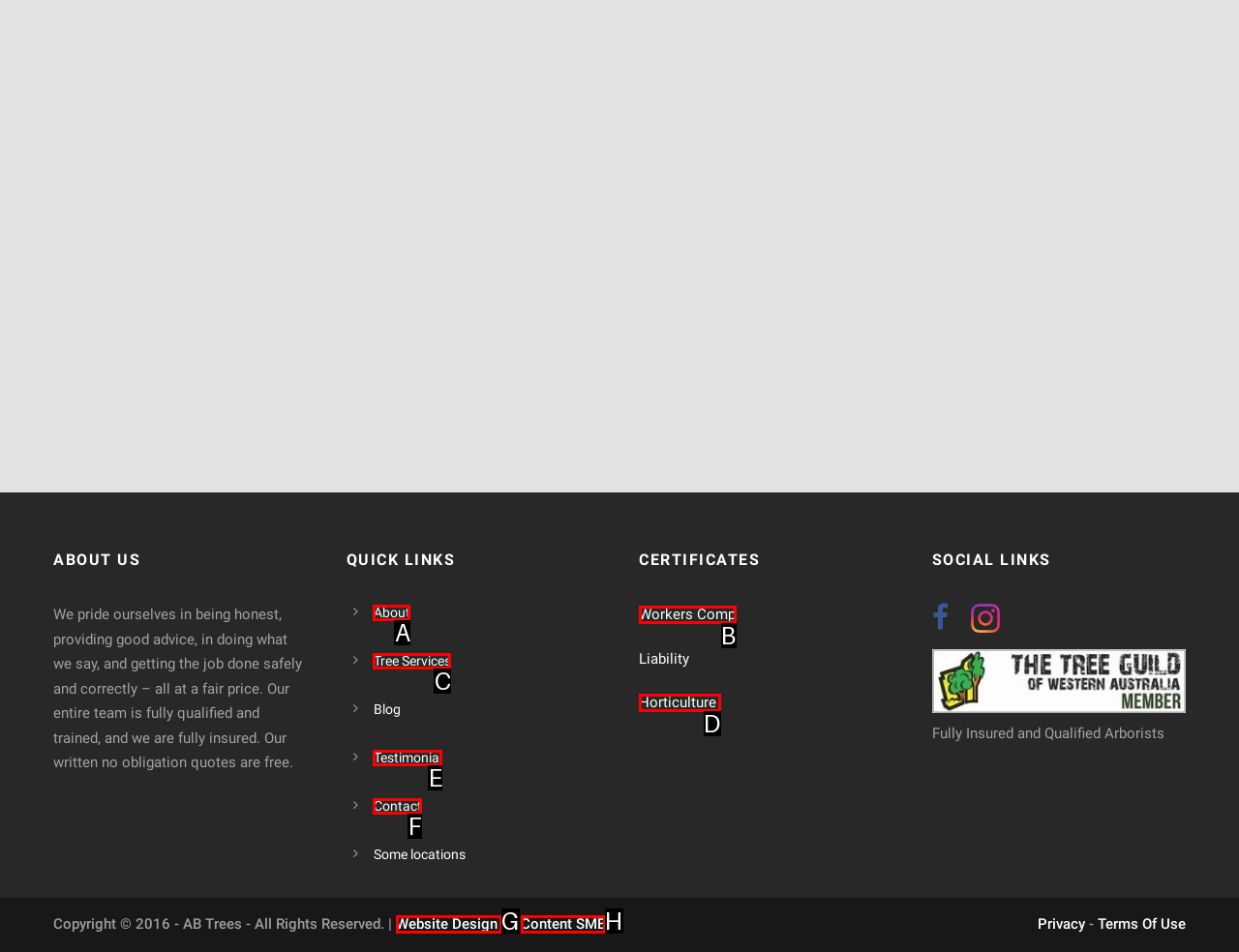Select the HTML element that corresponds to the description: Horticulture. Answer with the letter of the matching option directly from the choices given.

D